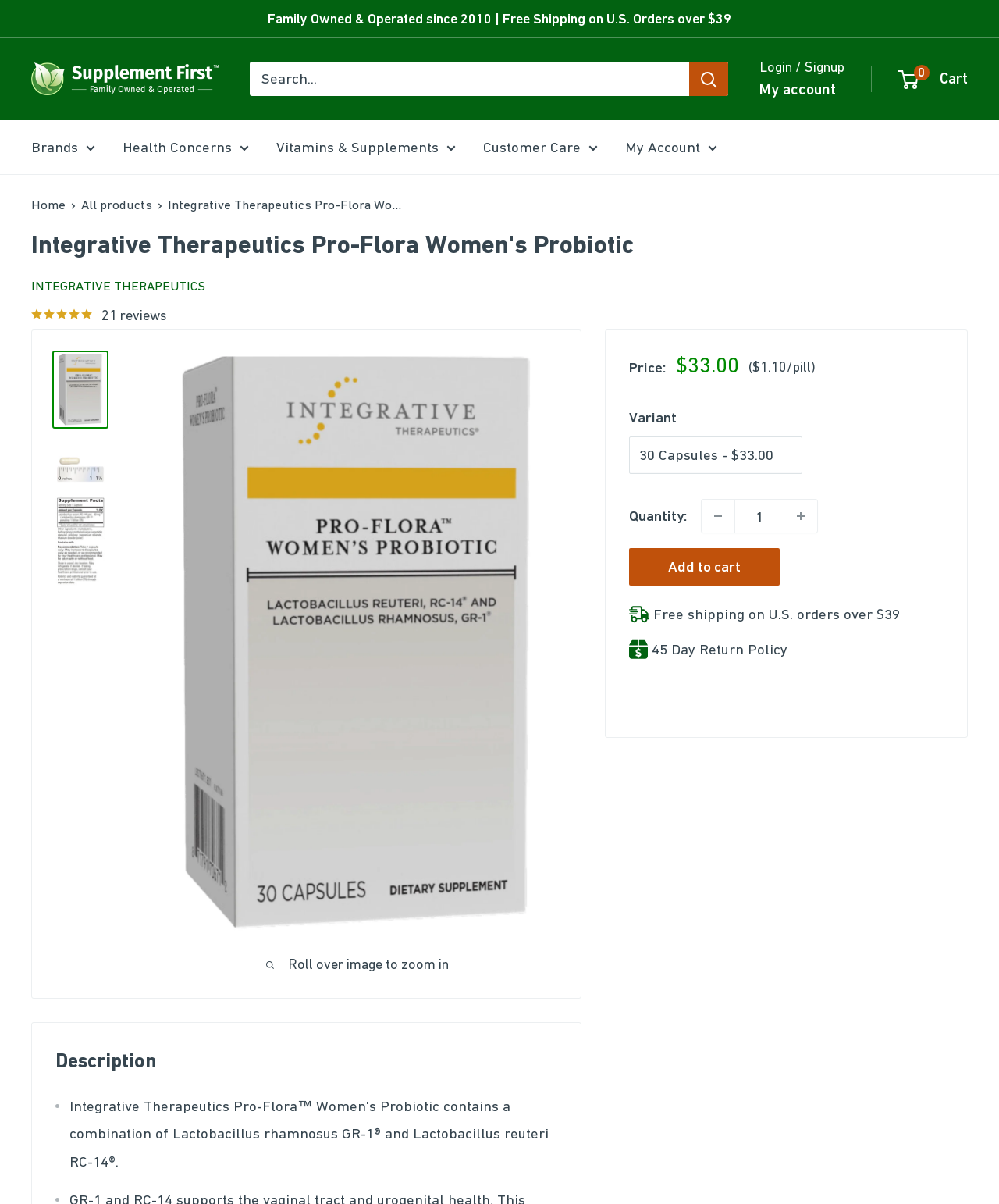From the webpage screenshot, identify the region described by input value="1" aria-label="Quantity" name="quantity" value="1". Provide the bounding box coordinates as (top-left x, top-left y, bottom-right x, bottom-right y), with each value being a floating point number between 0 and 1.

[0.735, 0.415, 0.785, 0.442]